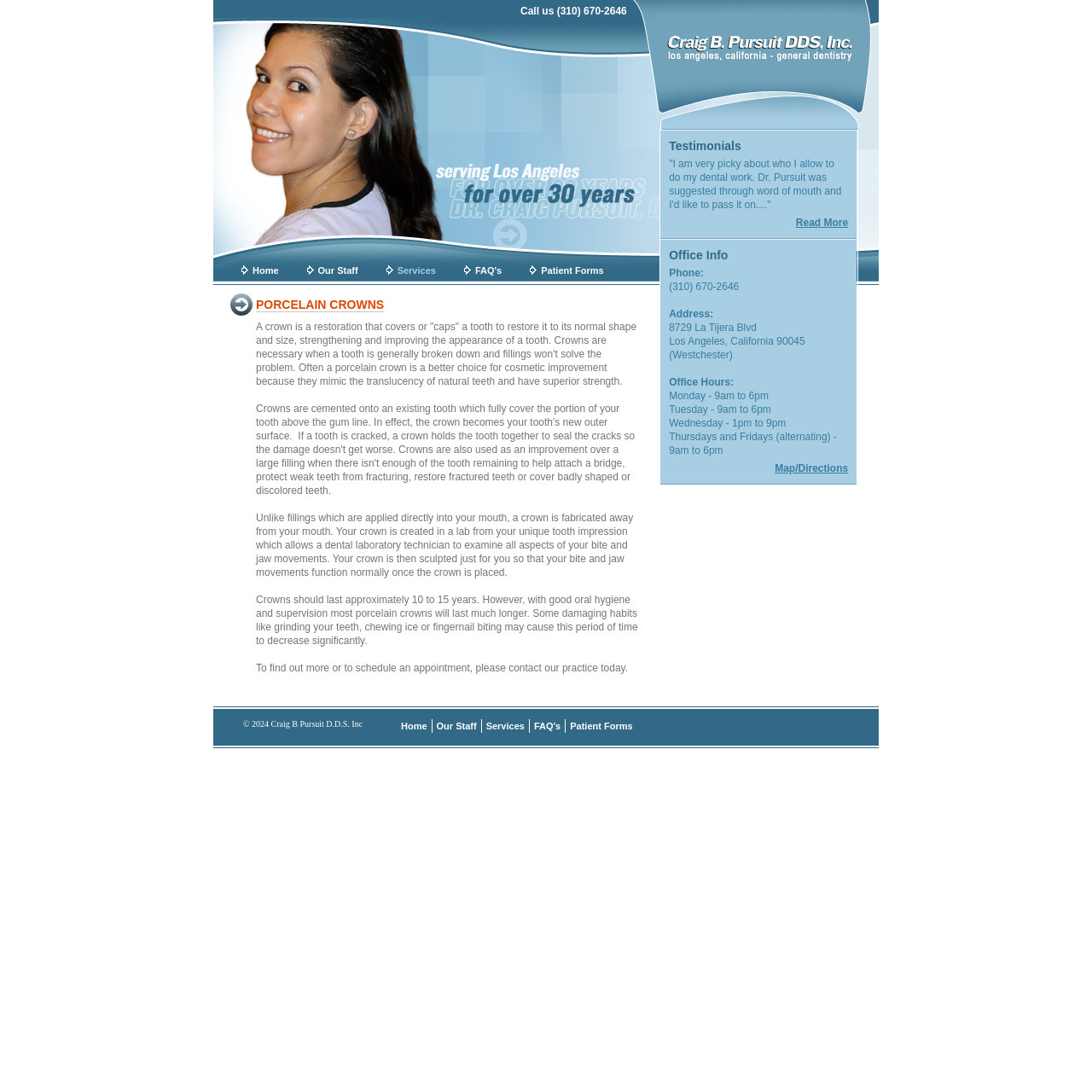Please identify the bounding box coordinates of the clickable area that will fulfill the following instruction: "Go to Home page". The coordinates should be in the format of four float numbers between 0 and 1, i.e., [left, top, right, bottom].

[0.223, 0.243, 0.267, 0.256]